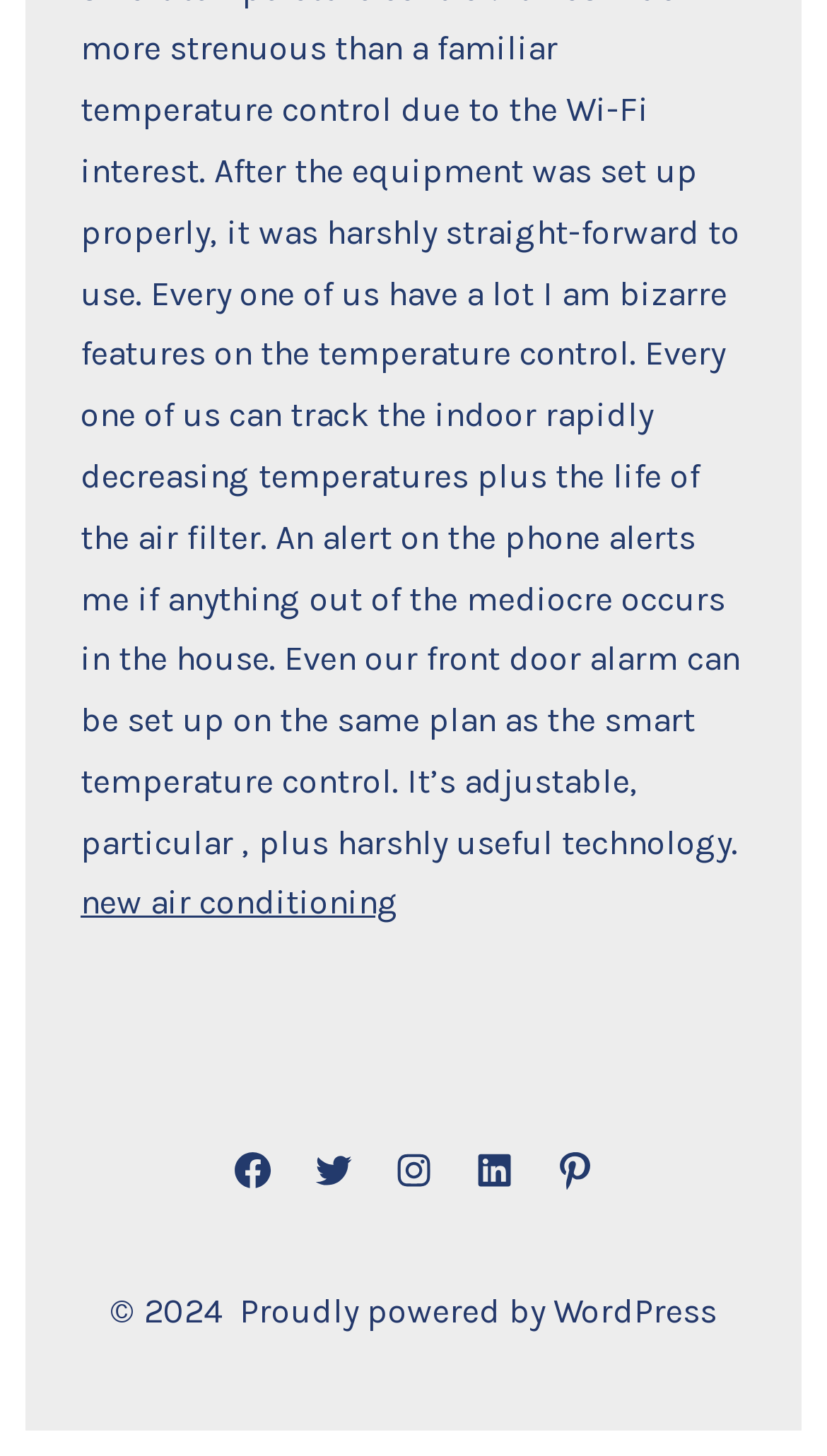Please find the bounding box for the following UI element description. Provide the coordinates in (top-left x, top-left y, bottom-right x, bottom-right y) format, with values between 0 and 1: new air conditioning

[0.097, 0.606, 0.482, 0.634]